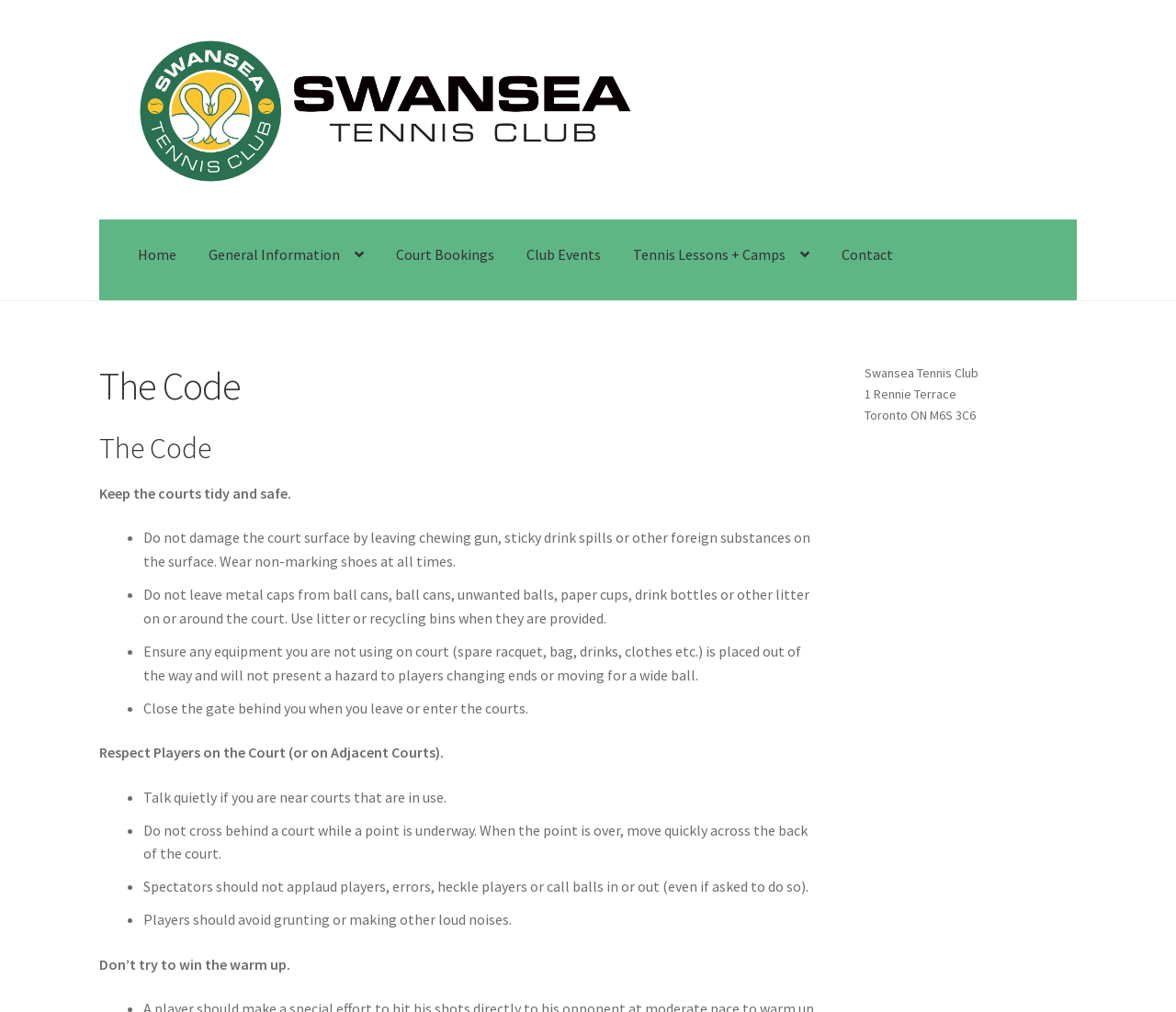Using the element description: "Tennis Lessons + Camps", determine the bounding box coordinates. The coordinates should be in the format [left, top, right, bottom], with values between 0 and 1.

[0.526, 0.217, 0.701, 0.287]